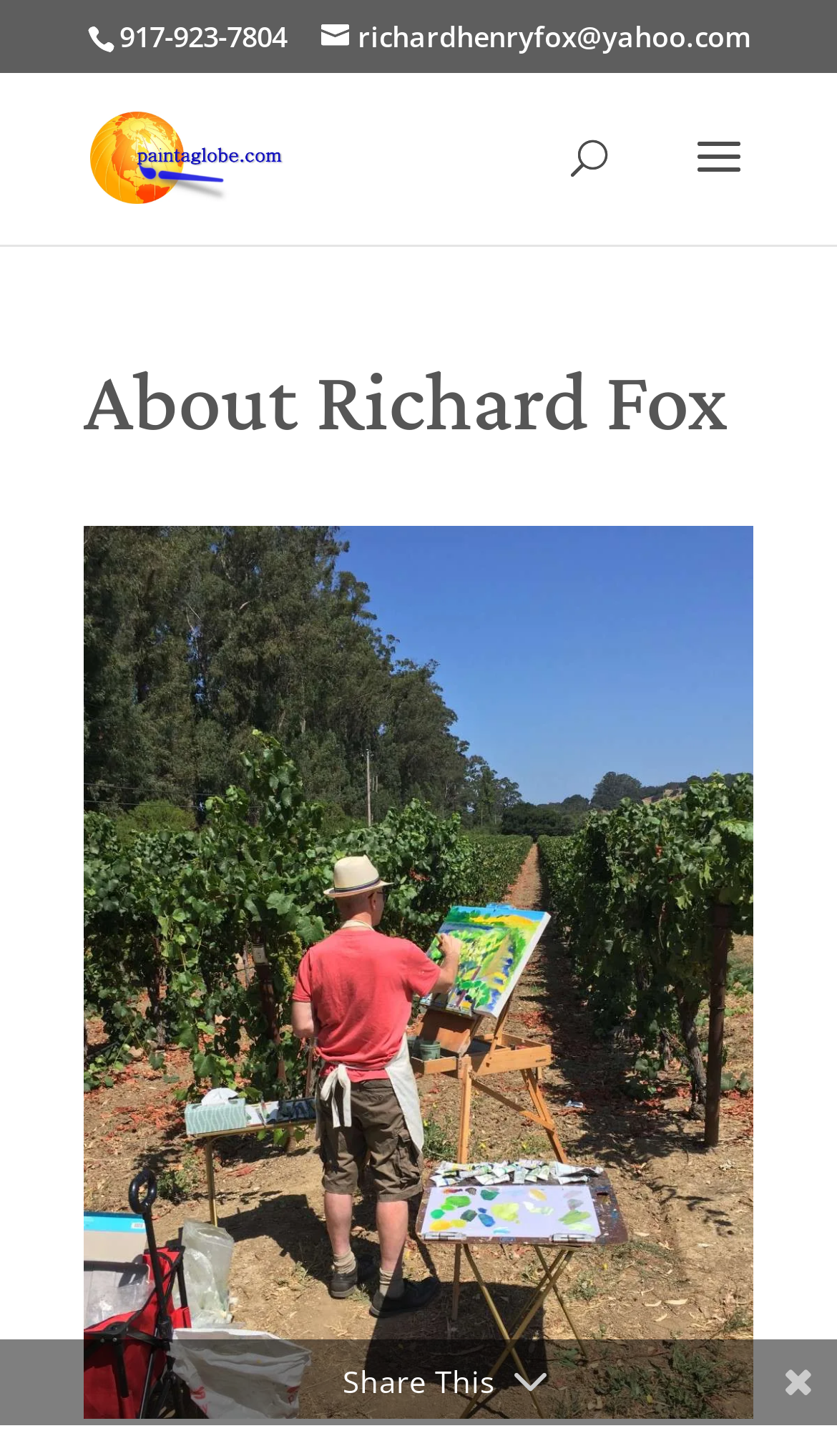Describe all the key features of the webpage in detail.

The webpage is about Richard Fox, a painter, and features his inspiring story and stunning artwork. At the top left corner, there is a phone number, 917-923-7804, and an email address, richardhenryfox@yahoo.com, which can be contacted for inquiries. Next to the email address, there is a link to Paintaglobe.com, accompanied by a small logo image of the website.

In the middle of the page, there is a search bar with a searchbox labeled "Search for:" where users can input keywords to find specific content. Below the search bar, there is a prominent heading "About Richard Fox" that introduces the main content of the page.

The main attraction of the page is a large image of Richard Fox painting in a vineyard, which takes up most of the page's real estate. This image showcases the artist's creative process and provides a glimpse into his inspiration.

At the bottom of the page, there is a "Share This" button, allowing users to share Richard Fox's story and artwork with others. Overall, the webpage is a tribute to Richard Fox's artistic talent and provides a platform for users to learn more about him and his work.